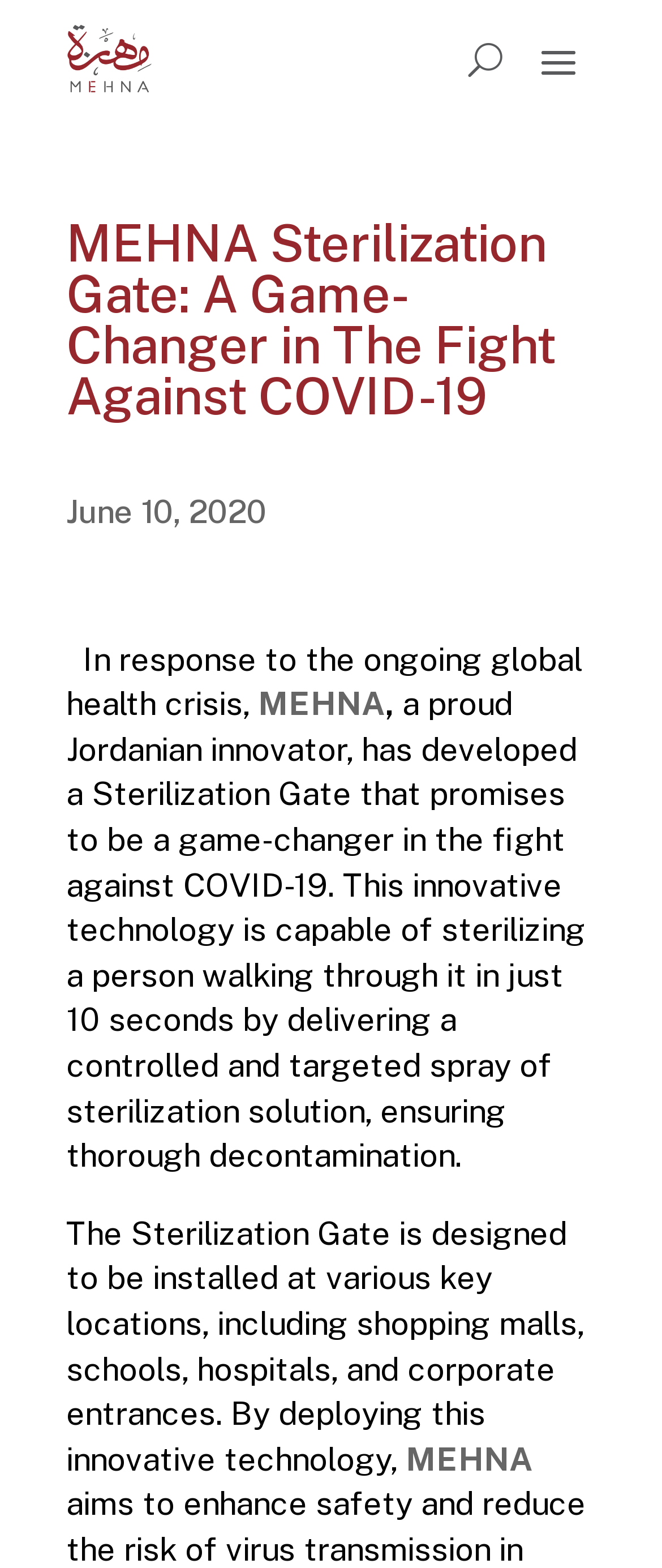Create an in-depth description of the webpage, covering main sections.

The webpage is about MEHNA Sterilization Gate, a innovative technology in the fight against COVID-19. At the top right corner, there is a button labeled "U". Below it, there is a heading that reads "MEHNA Sterilization Gate: A Game-Changer in The Fight Against COVID-19". 

Under the heading, there is a date "June 10, 2020" followed by a paragraph of text that describes the Sterilization Gate. The text explains that the gate is capable of sterilizing a person in just 10 seconds and is designed to be installed at various key locations such as shopping malls, schools, and hospitals. 

Further down, there is another paragraph of text that continues to describe the benefits of deploying this innovative technology. At the bottom of the page, there is a logo or a label that reads "MEHNA".